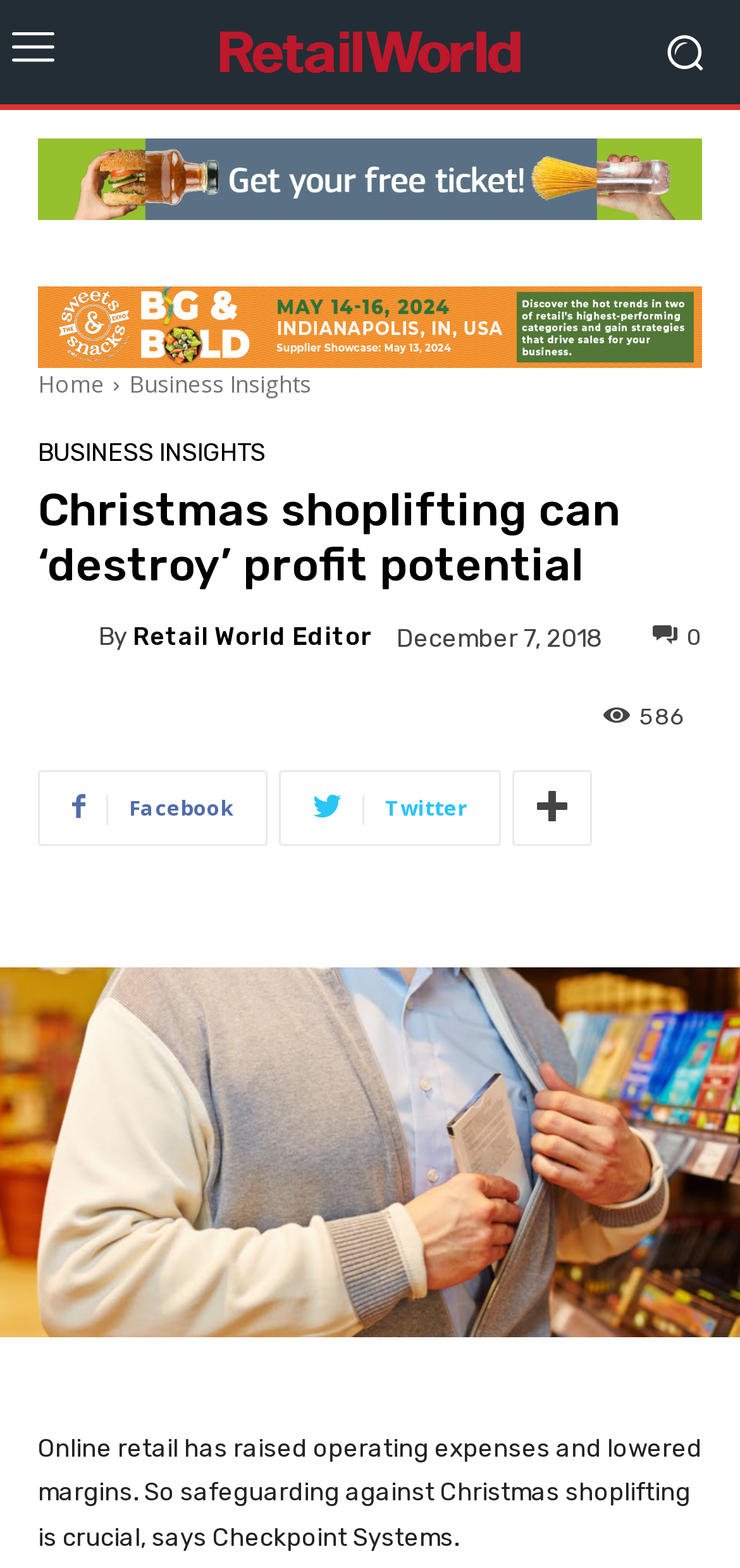Determine the bounding box coordinates for the UI element with the following description: "title="Shoplifting stealing theft"". The coordinates should be four float numbers between 0 and 1, represented as [left, top, right, bottom].

[0.0, 0.617, 1.0, 0.853]